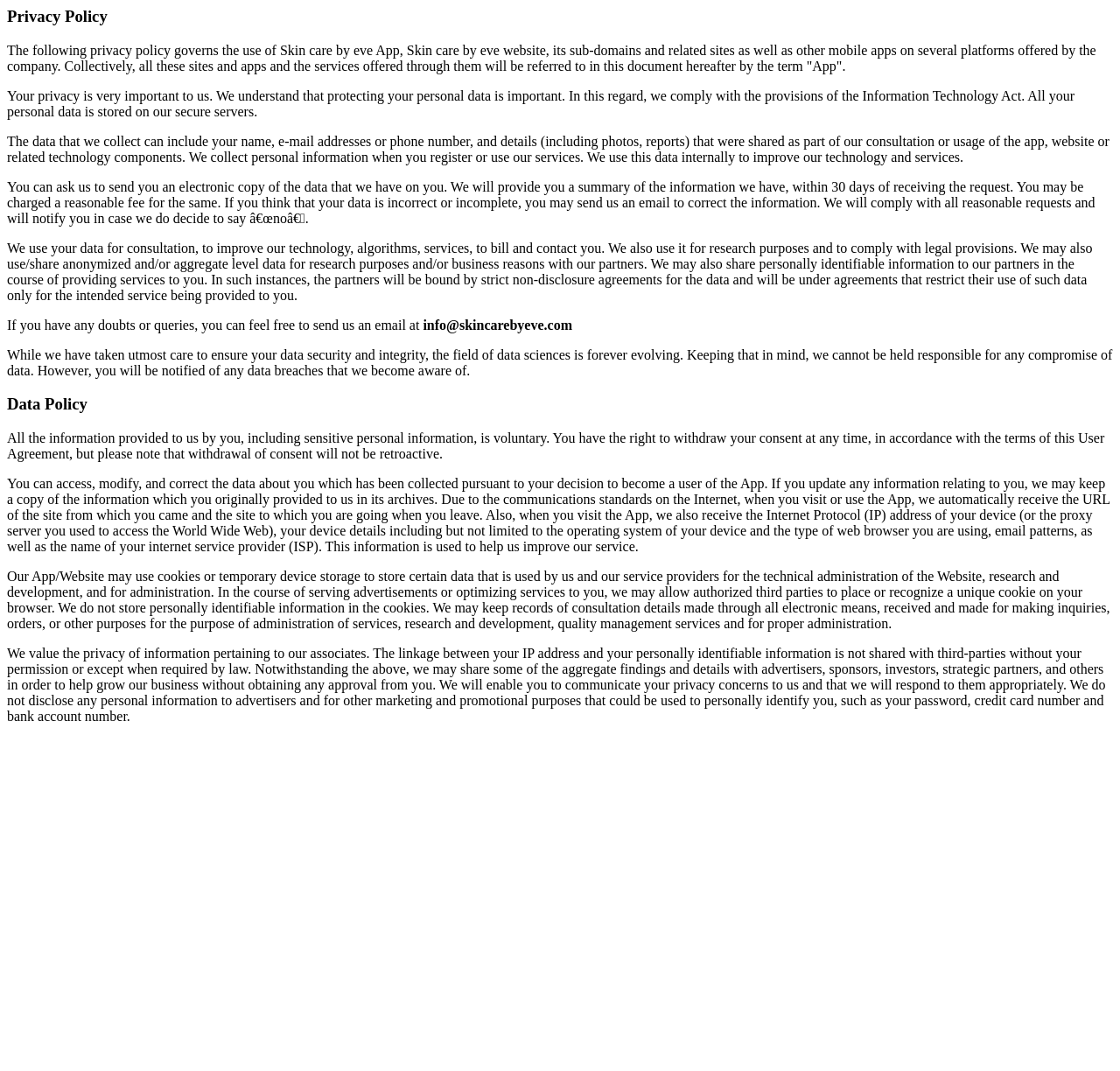Refer to the image and offer a detailed explanation in response to the question: What is the purpose of the Skin care by eve App?

Based on the privacy policy, it can be inferred that the Skin care by eve App is used to provide skin care services, as it collects personal data such as name, email addresses, and phone numbers, and uses this data to improve its technology and services.